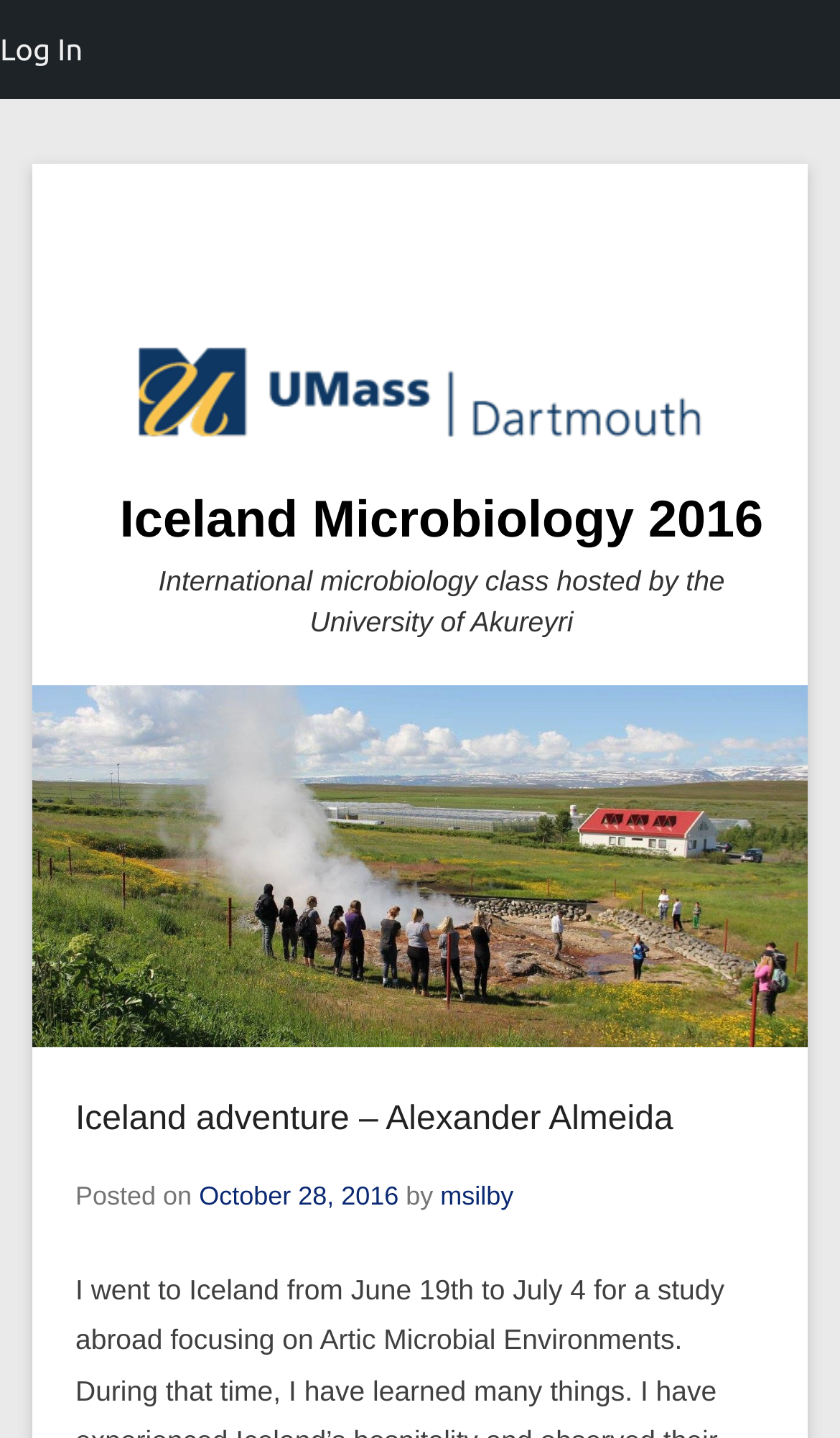Please predict the bounding box coordinates (top-left x, top-left y, bottom-right x, bottom-right y) for the UI element in the screenshot that fits the description: About Us

None